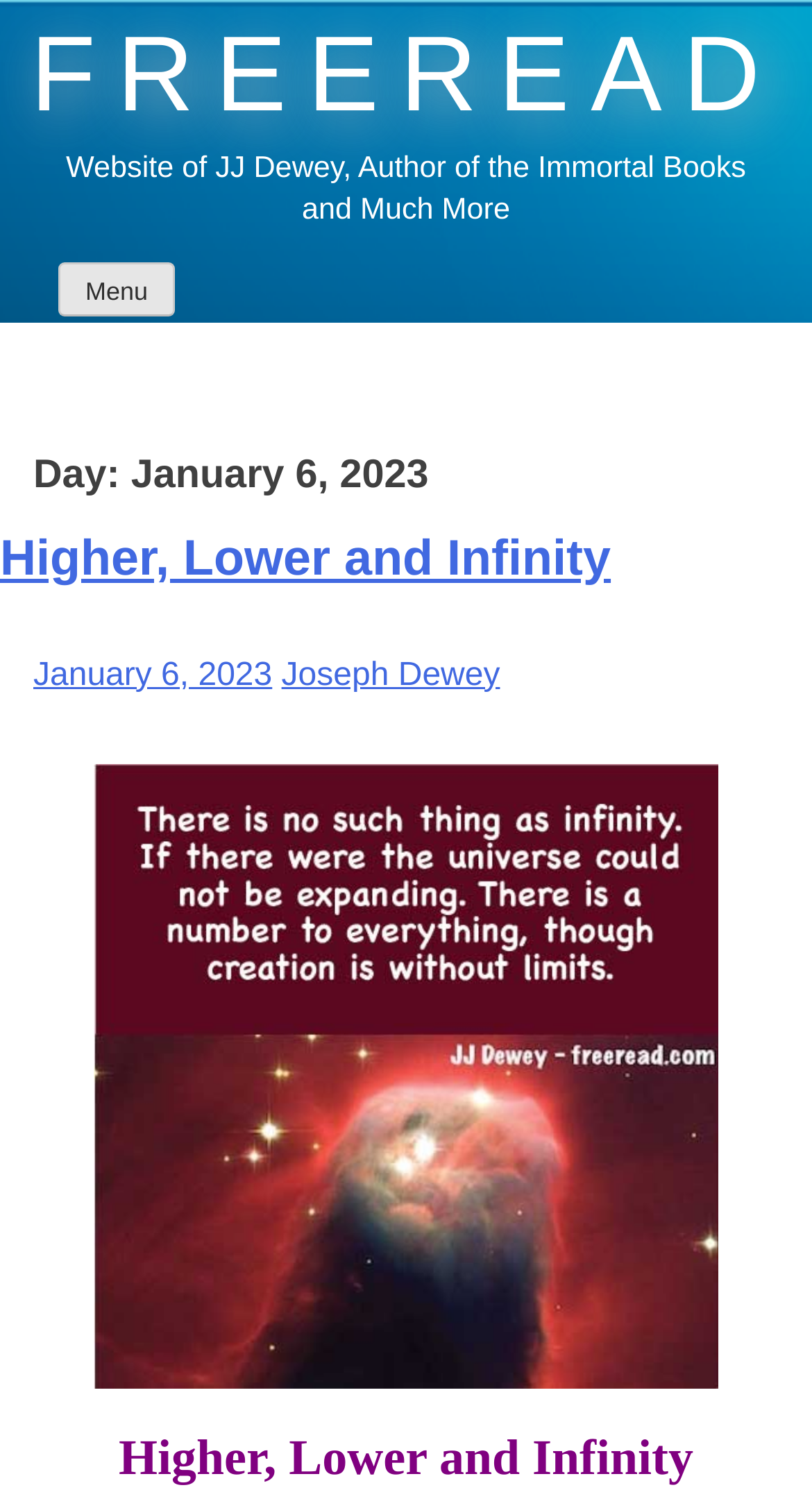Identify the bounding box of the UI element described as follows: "Higher, Lower and Infinity". Provide the coordinates as four float numbers in the range of 0 to 1 [left, top, right, bottom].

[0.0, 0.356, 0.752, 0.394]